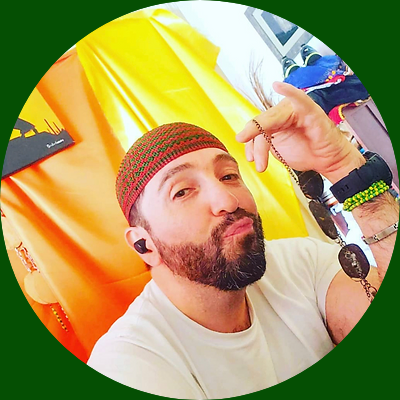What is the color of Baba Victor's head wrap?
Using the image as a reference, give an elaborate response to the question.

The caption specifically states that Baba Victor wears a distinct red and green head wrap, which symbolizes his cultural heritage and spiritual dedication.